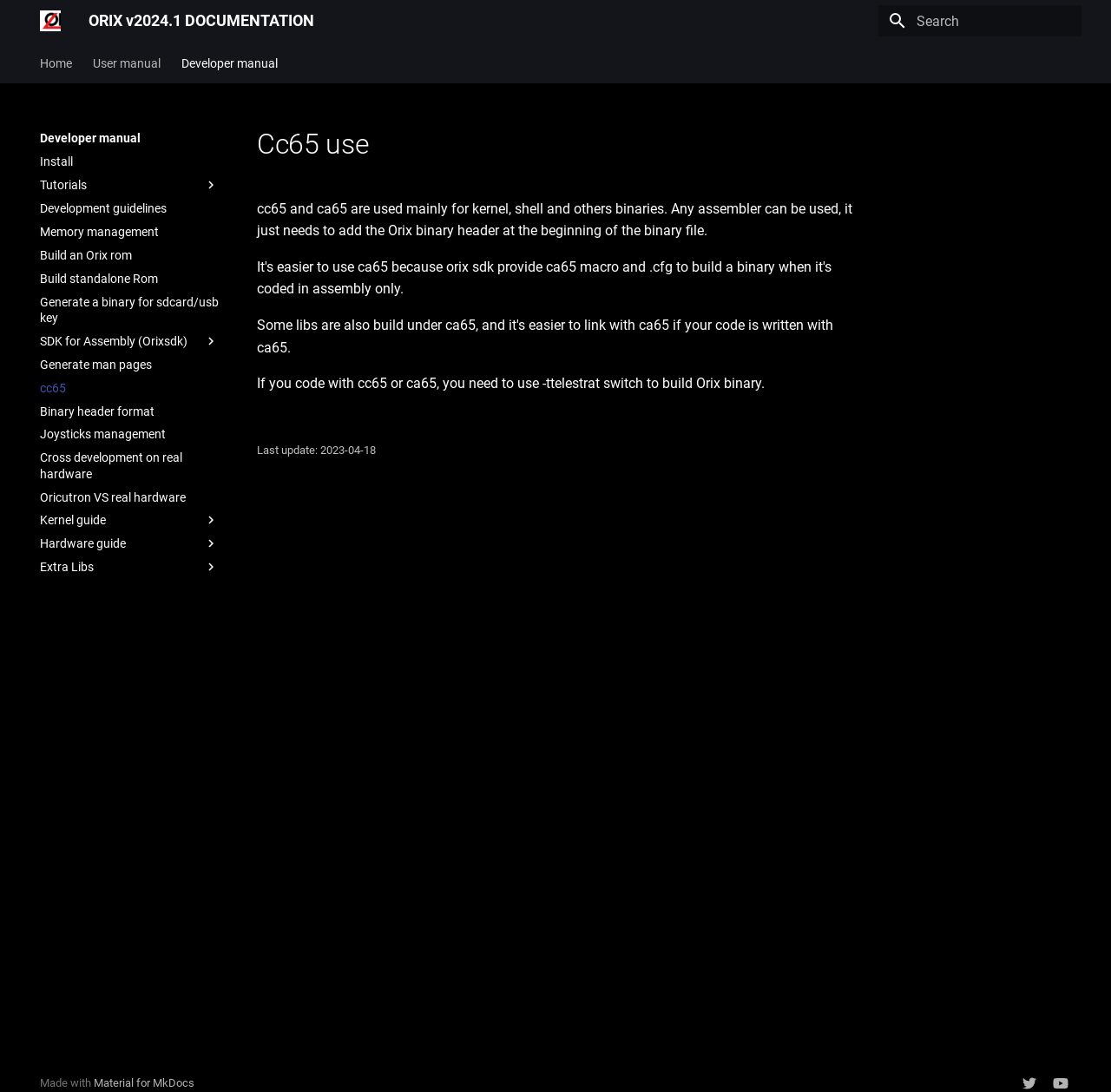How many links are there in the 'Developer manual' section?
Using the details shown in the screenshot, provide a comprehensive answer to the question.

In the 'Developer manual' section, there are 13 links, including 'Install', 'Tutorials', 'Development guidelines', and so on. These links can be found by navigating to the 'Developer manual' section and counting the number of links.